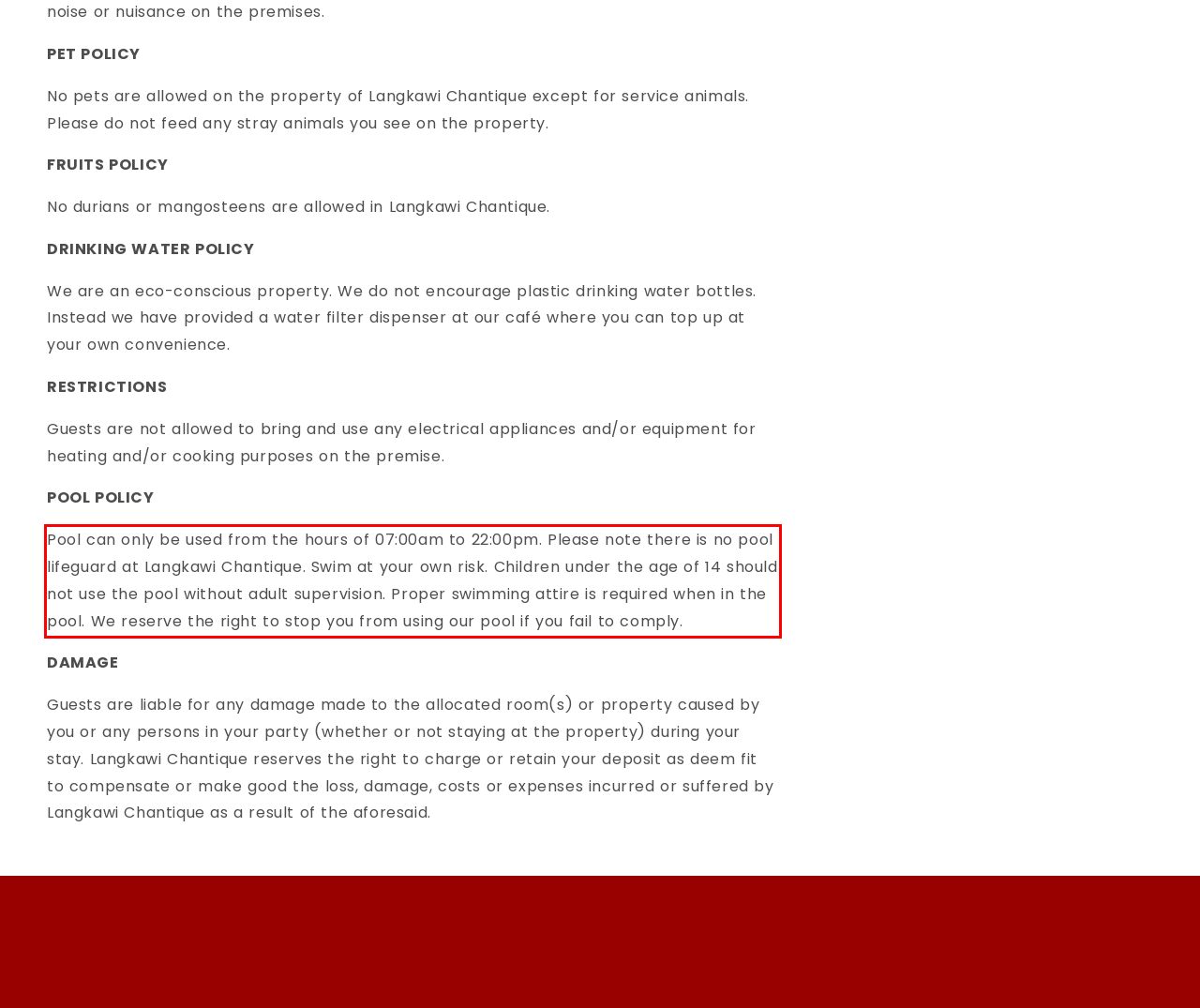Please look at the screenshot provided and find the red bounding box. Extract the text content contained within this bounding box.

Pool can only be used from the hours of 07:00am to 22:00pm. Please note there is no pool lifeguard at Langkawi Chantique. Swim at your own risk. Children under the age of 14 should not use the pool without adult supervision. Proper swimming attire is required when in the pool. We reserve the right to stop you from using our pool if you fail to comply.